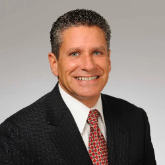Provide a short answer to the following question with just one word or phrase: What is the pattern on Dr. Gottlieb's tie?

Patterned